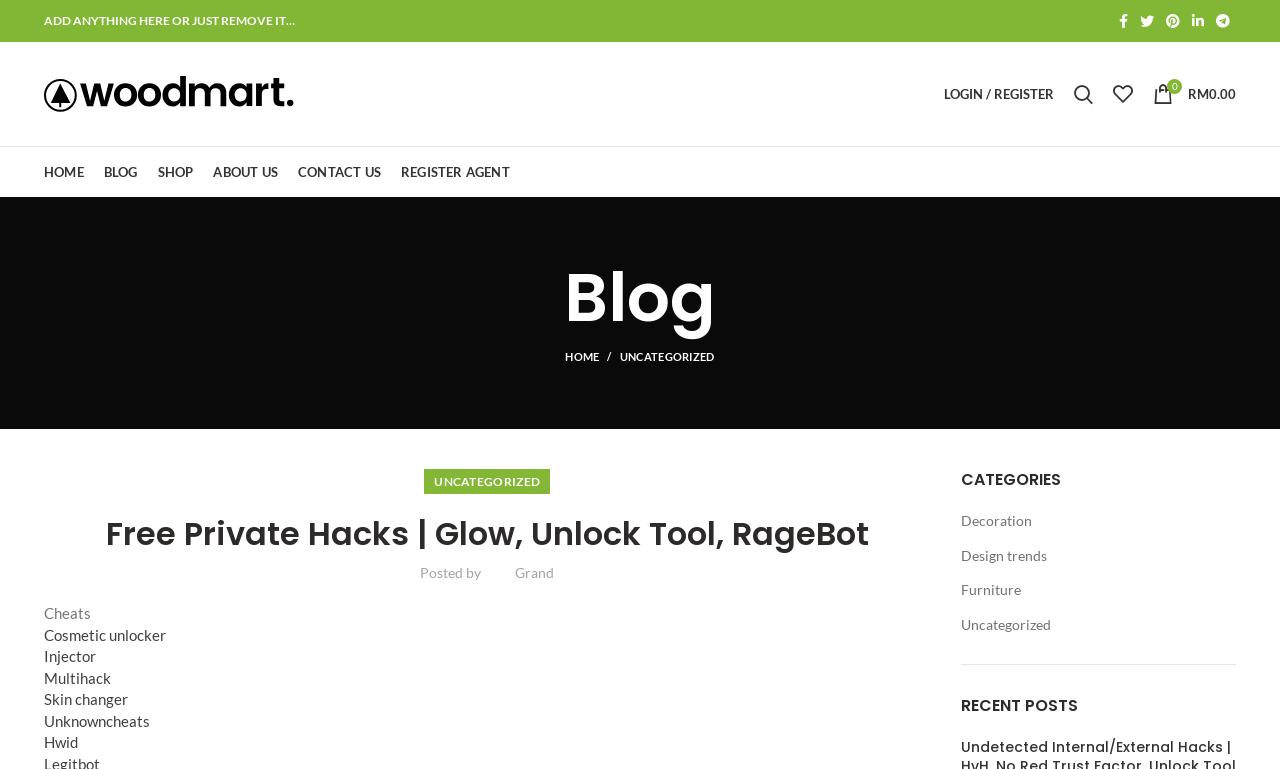Please locate the clickable area by providing the bounding box coordinates to follow this instruction: "Go to login/register page".

[0.73, 0.096, 0.831, 0.148]